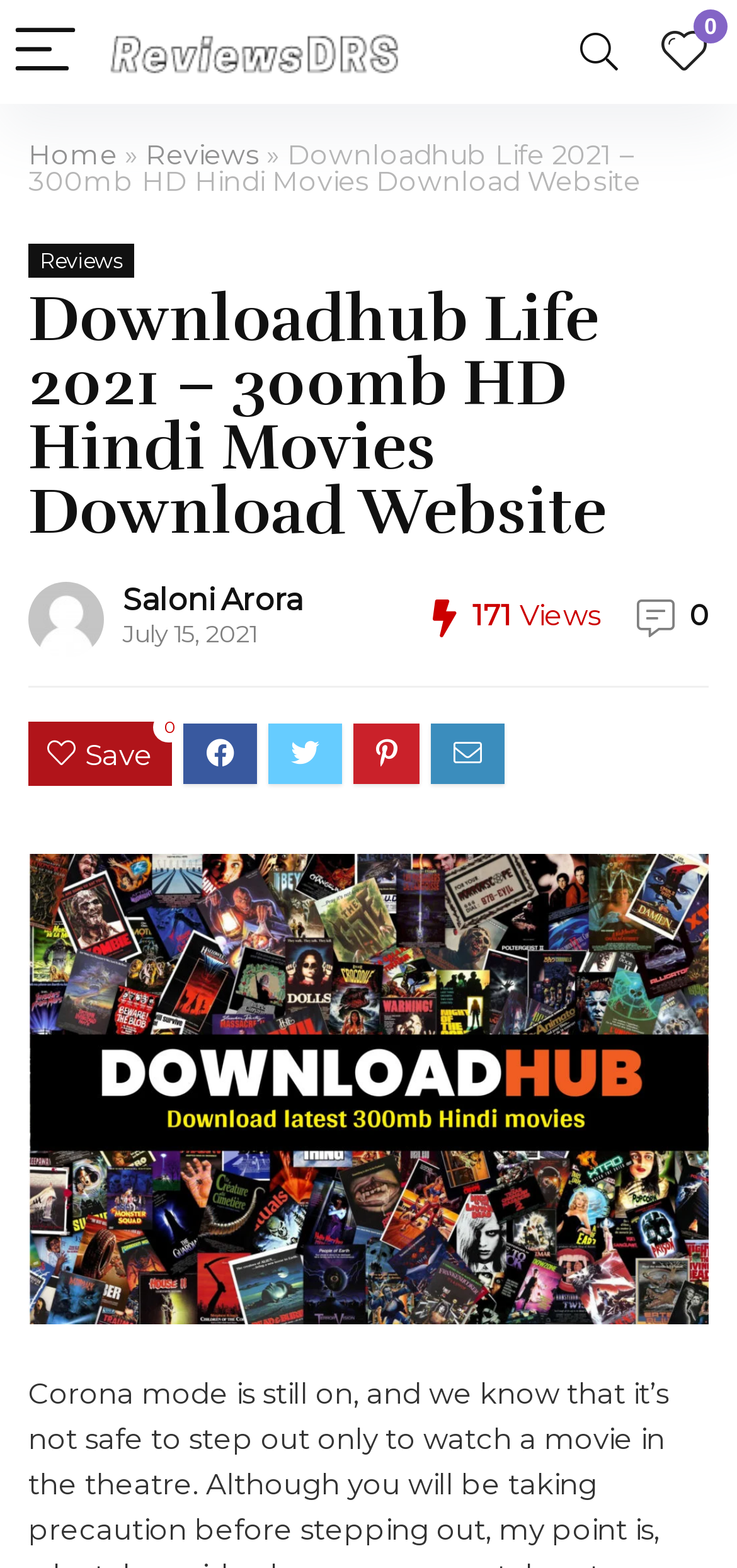Please specify the bounding box coordinates of the element that should be clicked to execute the given instruction: 'View Saloni Arora's page'. Ensure the coordinates are four float numbers between 0 and 1, expressed as [left, top, right, bottom].

[0.167, 0.371, 0.41, 0.394]